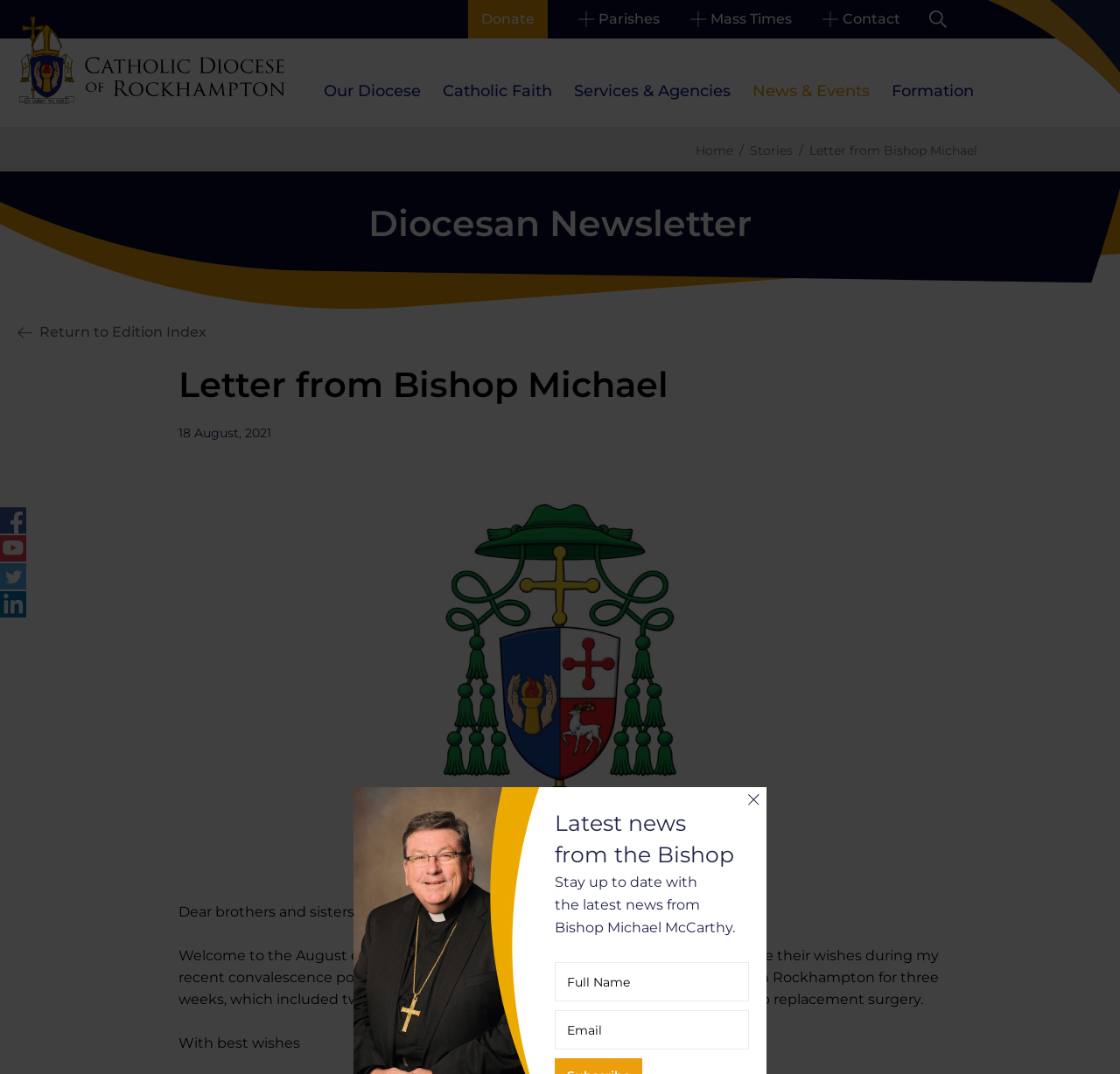Bounding box coordinates are given in the format (top-left x, top-left y, bottom-right x, bottom-right y). All values should be floating point numbers between 0 and 1. Provide the bounding box coordinate for the UI element described as: Stories

[0.67, 0.133, 0.708, 0.147]